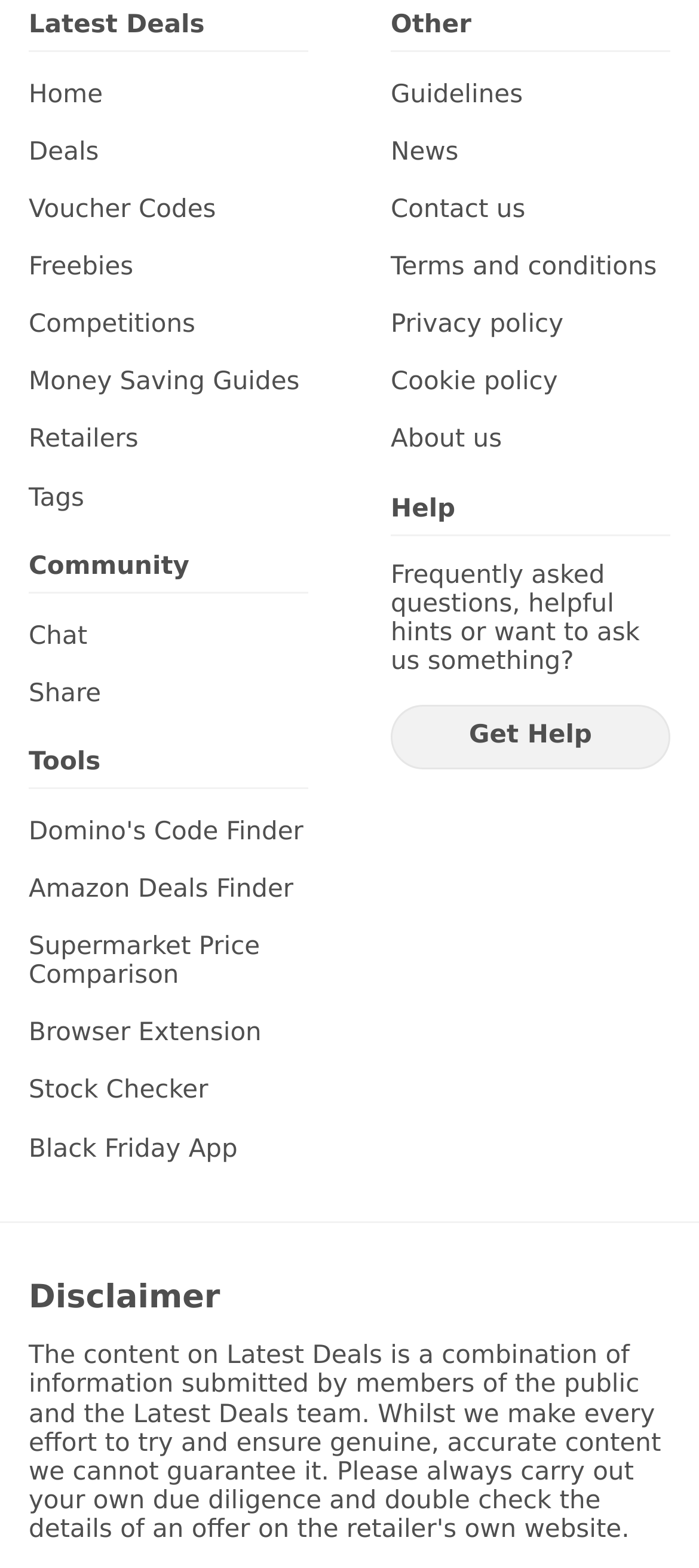Identify the bounding box coordinates of the element that should be clicked to fulfill this task: "Find Domino's voucher code". The coordinates should be provided as four float numbers between 0 and 1, i.e., [left, top, right, bottom].

[0.041, 0.522, 0.441, 0.54]